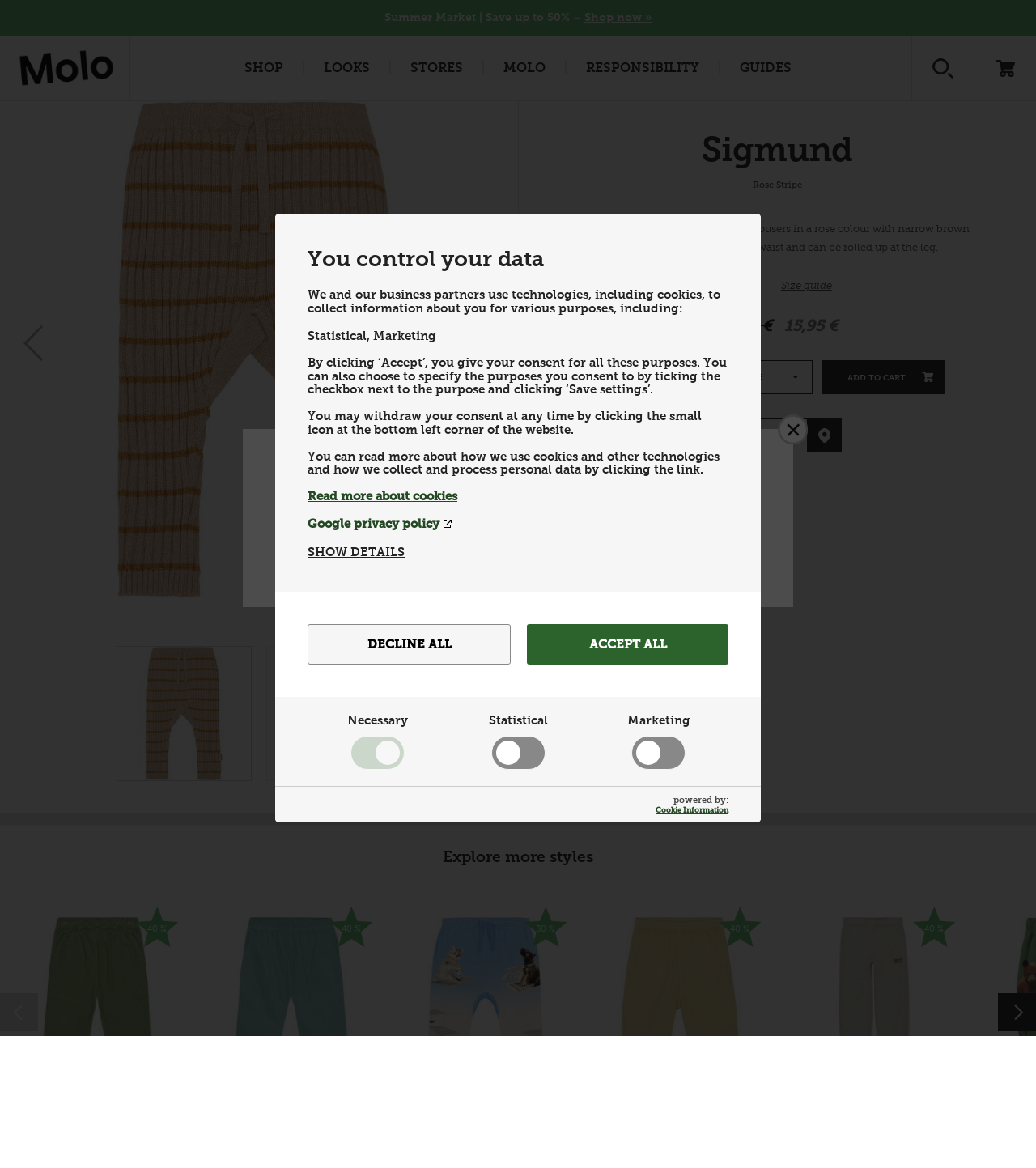Indicate the bounding box coordinates of the element that must be clicked to execute the instruction: "Explore more styles". The coordinates should be given as four float numbers between 0 and 1, i.e., [left, top, right, bottom].

[0.427, 0.726, 0.573, 0.742]